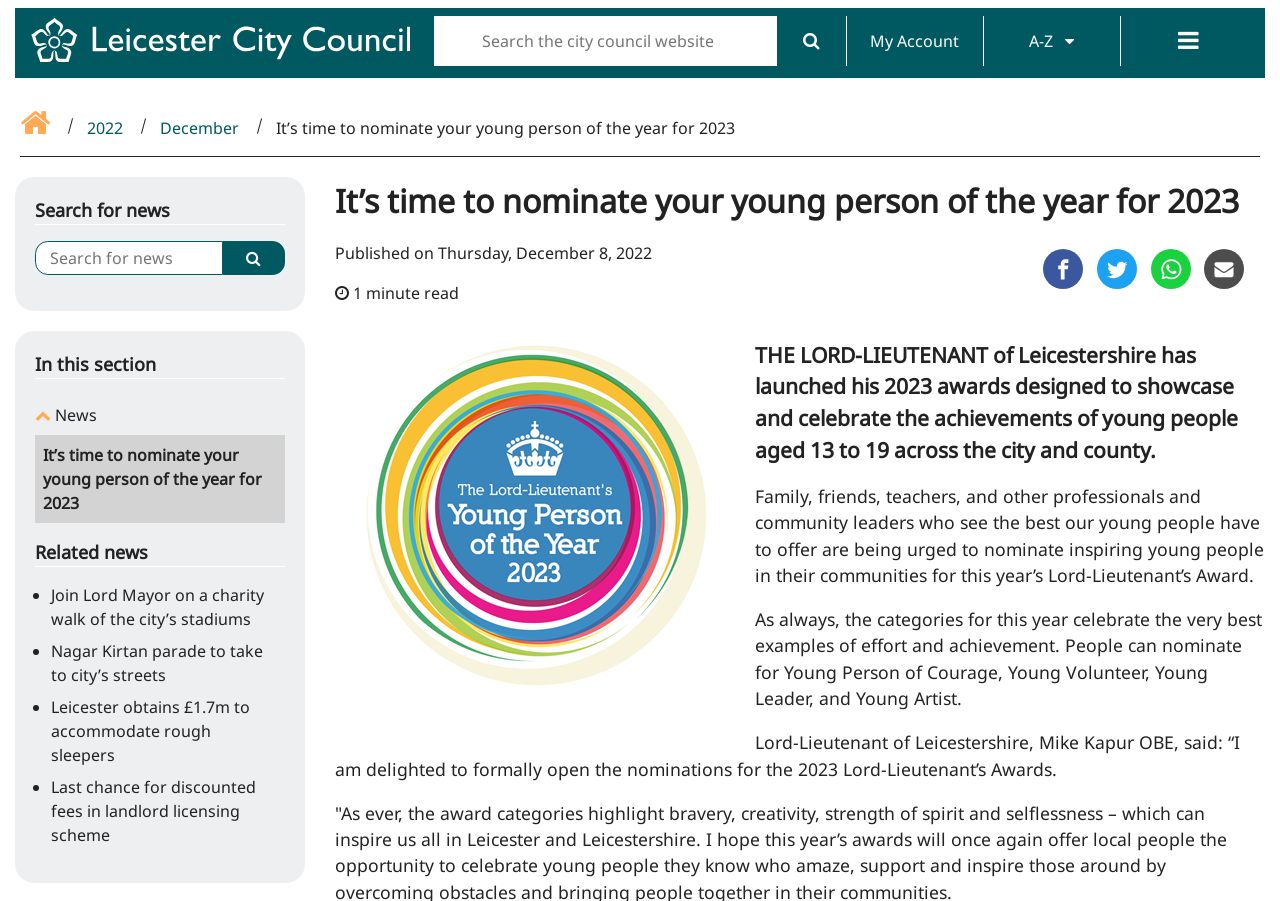Provide the bounding box coordinates for the area that should be clicked to complete the instruction: "Share on Facebook".

[0.815, 0.302, 0.846, 0.326]